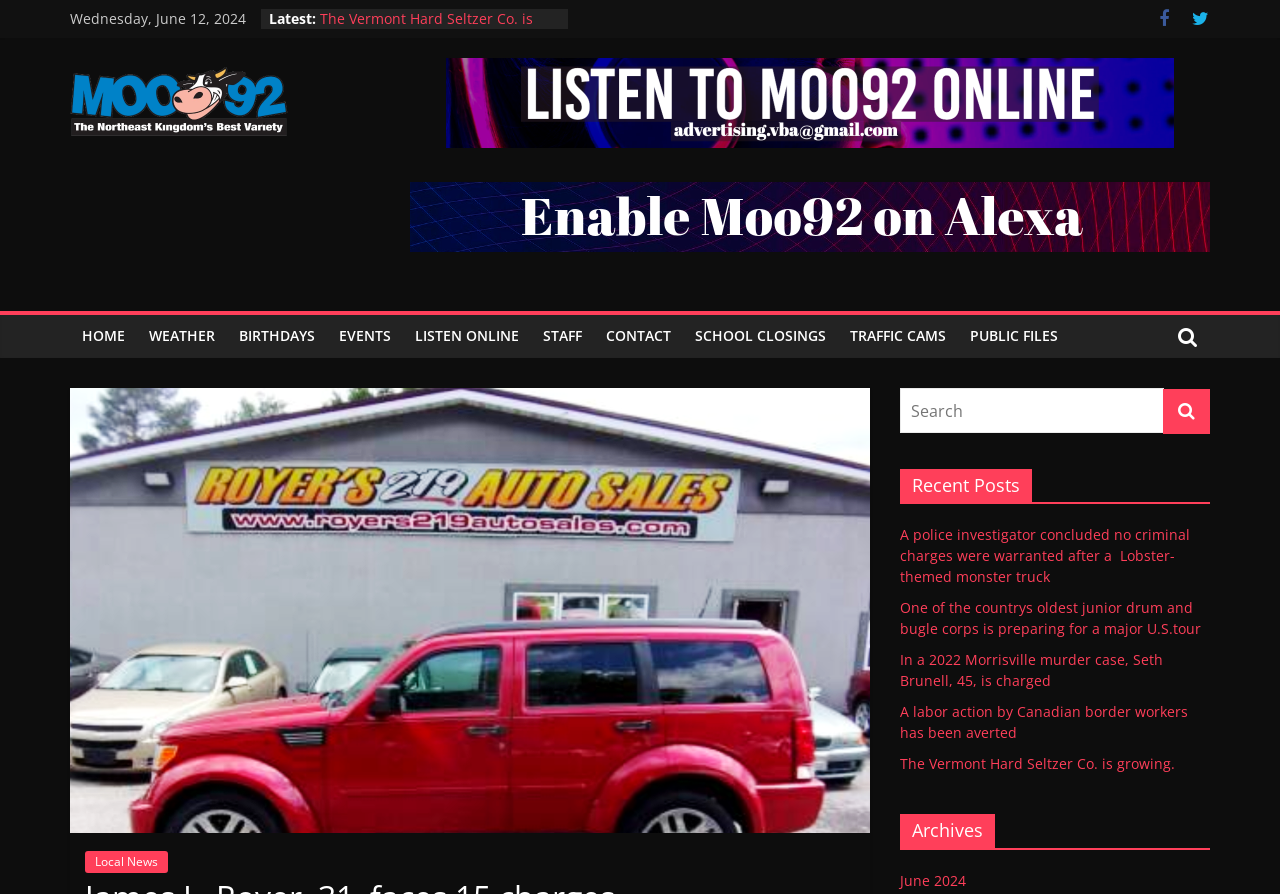Predict the bounding box of the UI element that fits this description: "Events".

[0.255, 0.353, 0.315, 0.4]